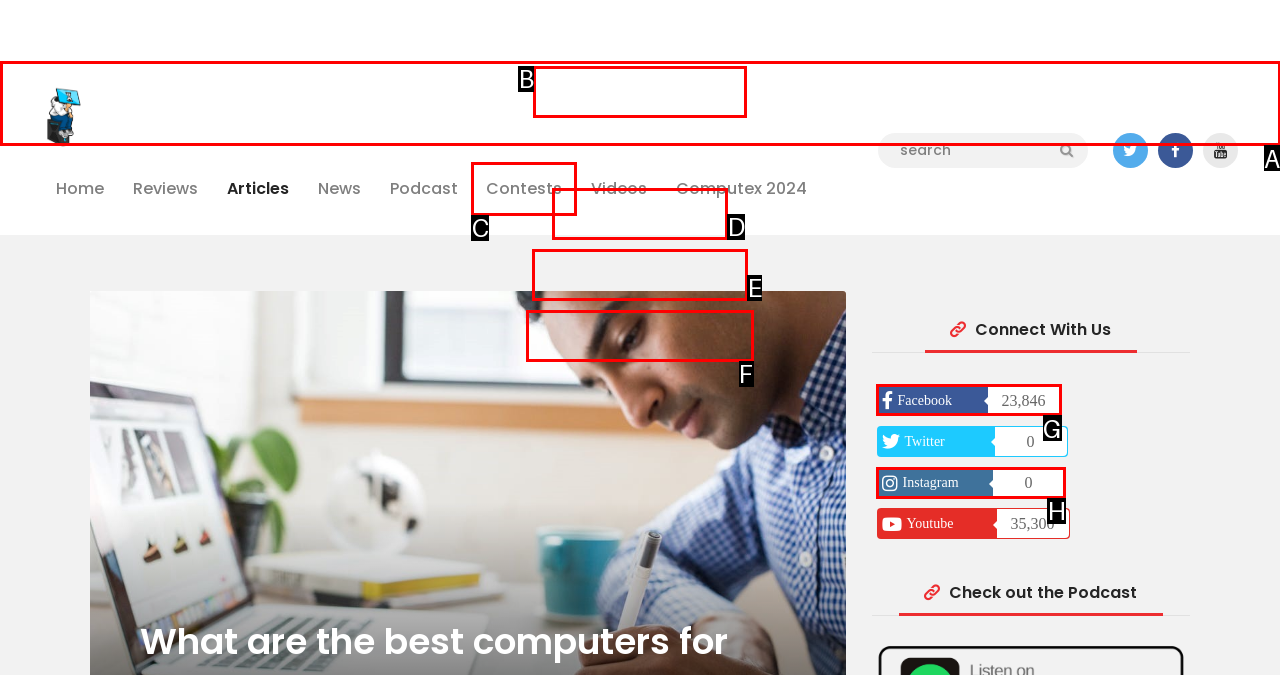Tell me which element should be clicked to achieve the following objective: Connect with Facebook
Reply with the letter of the correct option from the displayed choices.

G